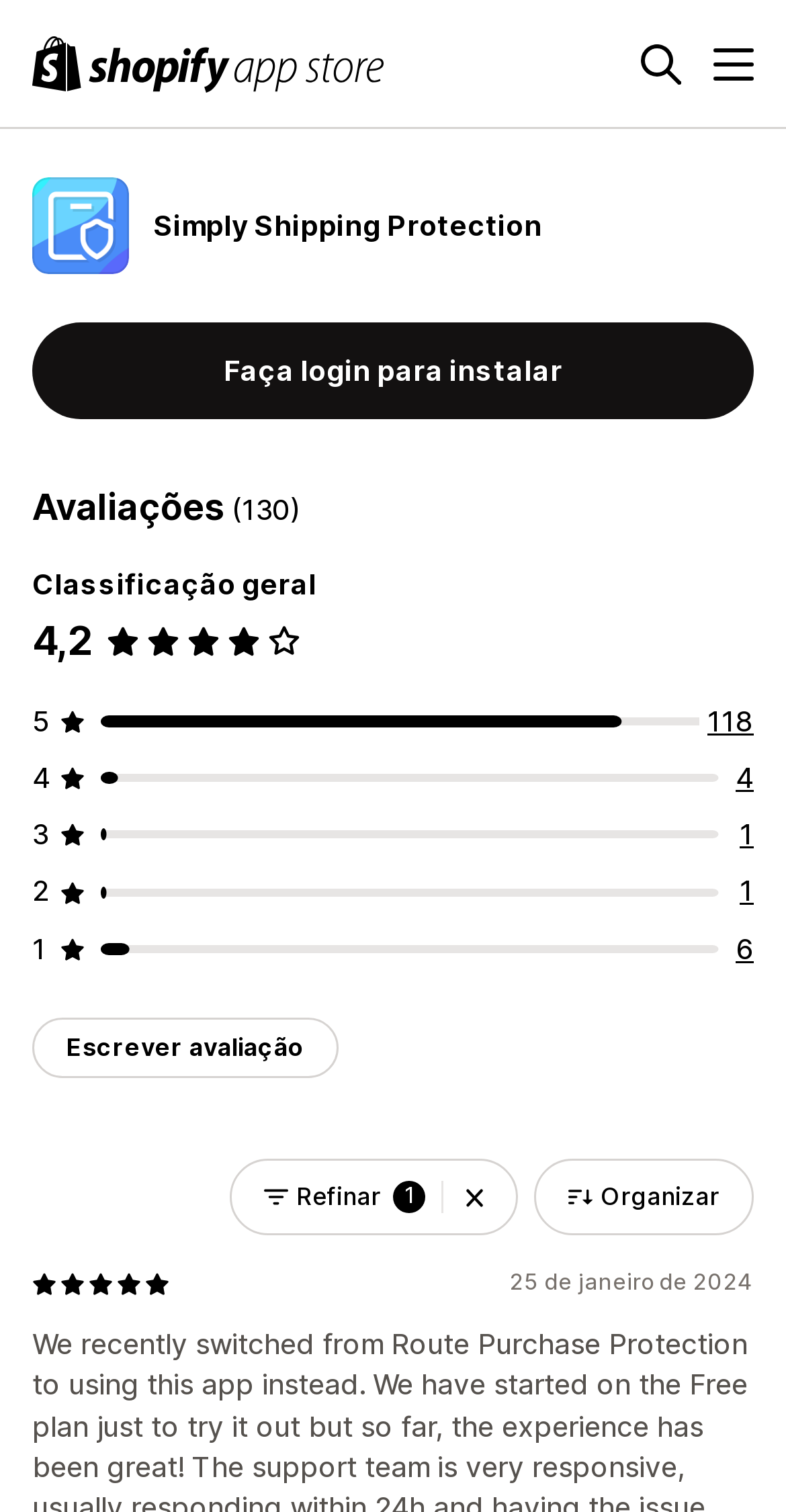Could you highlight the region that needs to be clicked to execute the instruction: "Click the search button"?

[0.815, 0.029, 0.867, 0.055]